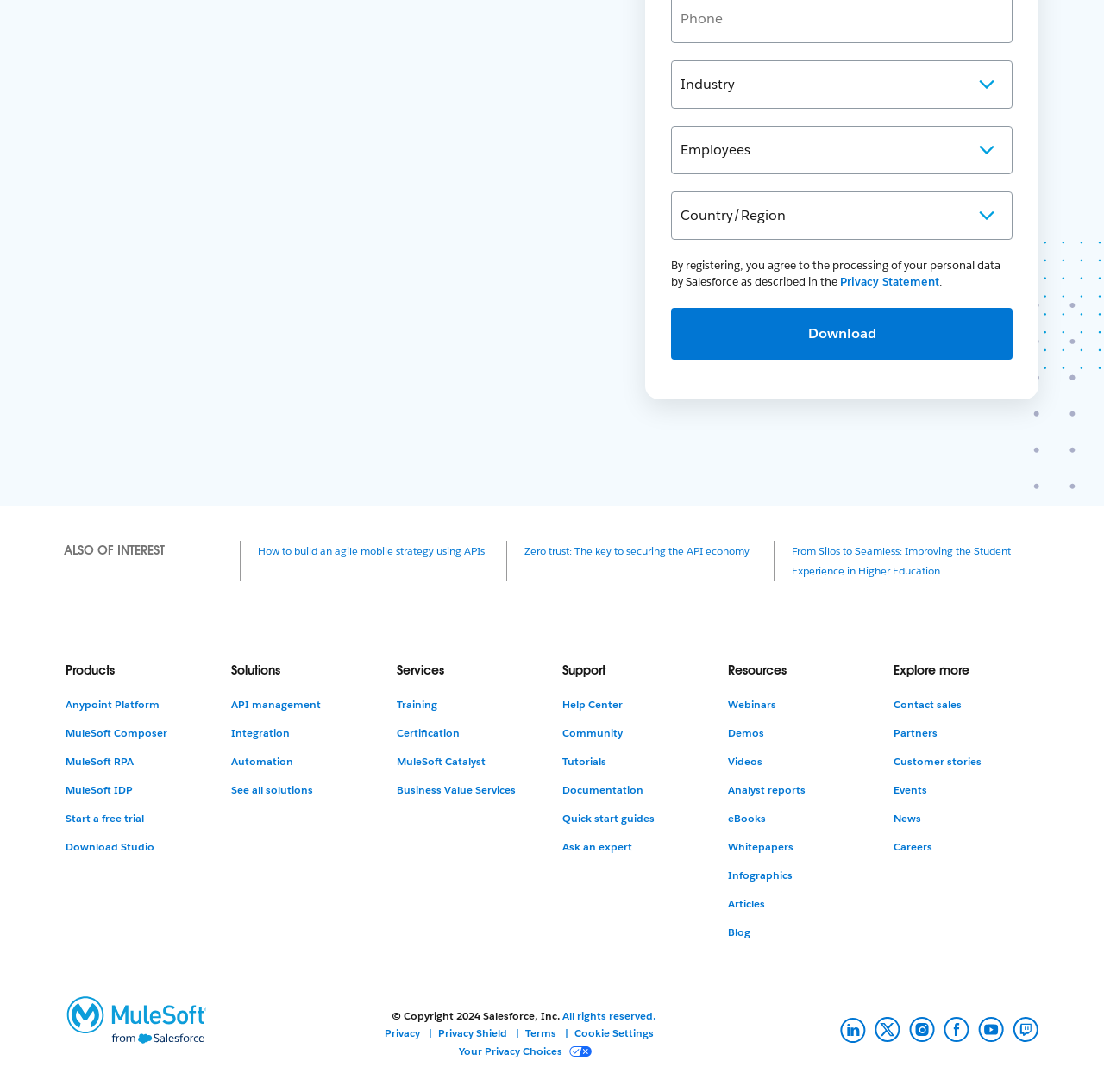Return the bounding box coordinates of the UI element that corresponds to this description: "Link to MuleSoft Twitter profile". The coordinates must be given as four float numbers in the range of 0 and 1, [left, top, right, bottom].

[0.792, 0.931, 0.816, 0.955]